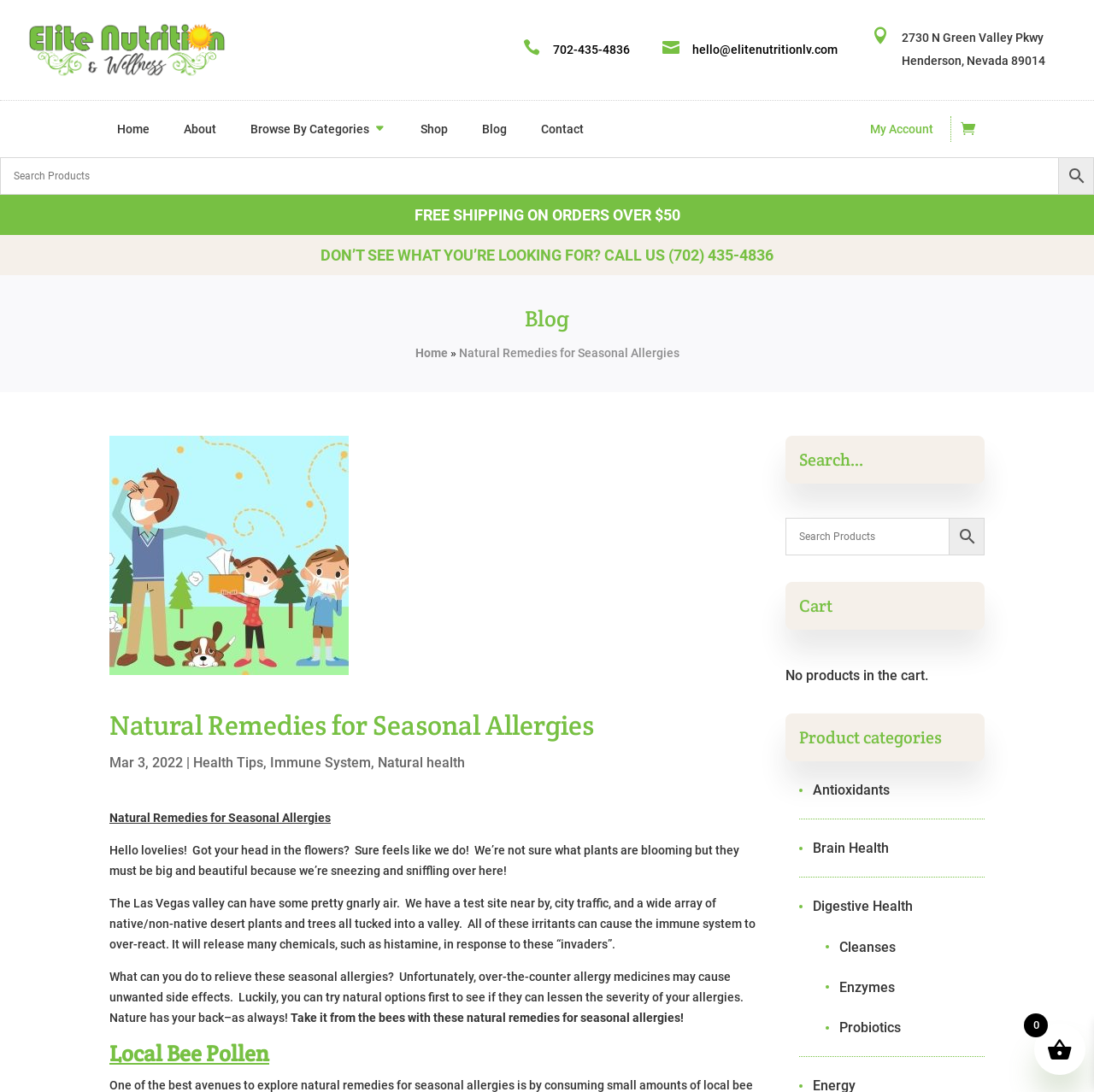Identify the bounding box coordinates of the element to click to follow this instruction: 'Read the blog post about natural remedies for seasonal allergies'. Ensure the coordinates are four float values between 0 and 1, provided as [left, top, right, bottom].

[0.1, 0.279, 0.9, 0.316]